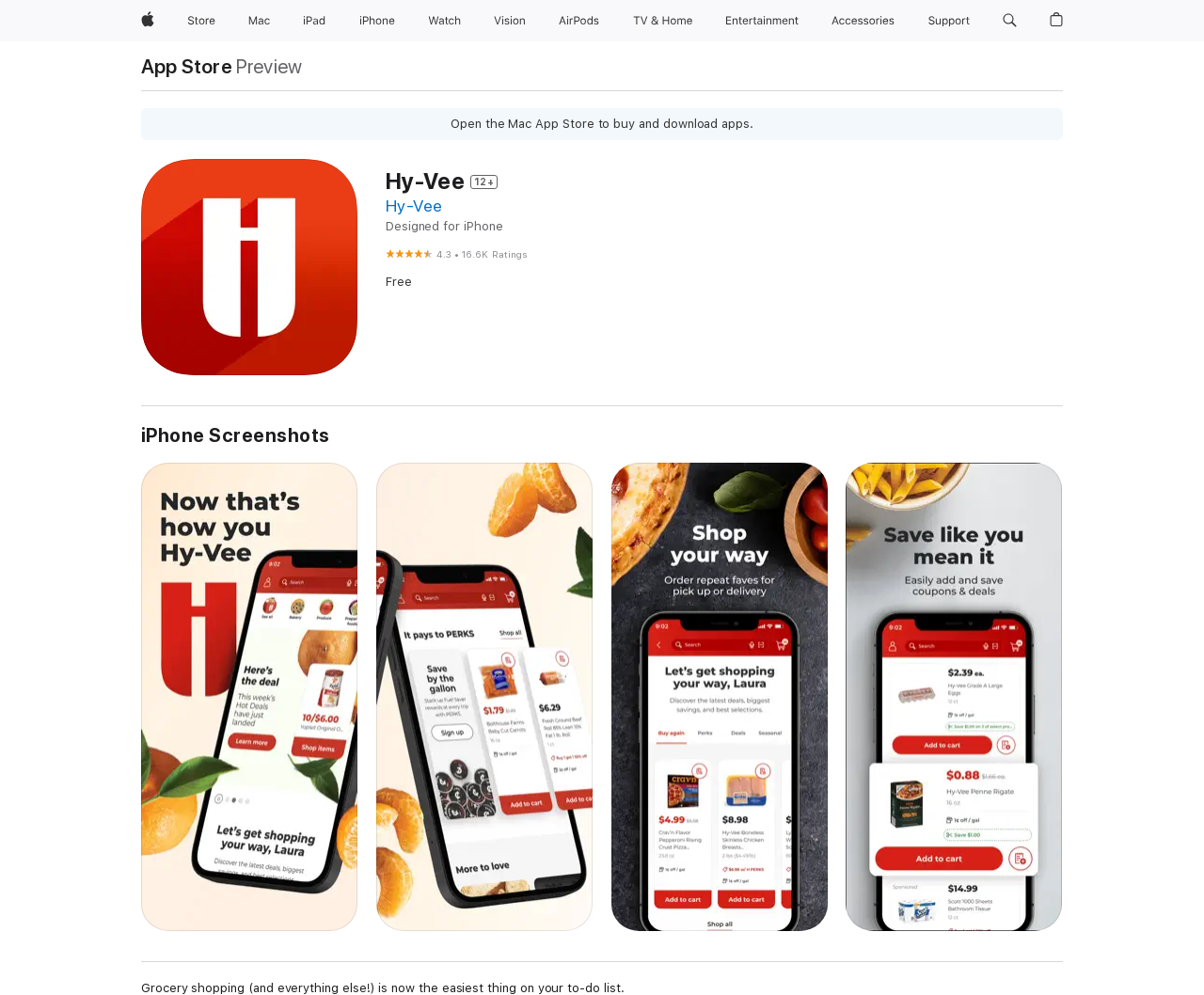Please find the bounding box for the UI element described by: "iPhone".

[0.292, 0.0, 0.334, 0.042]